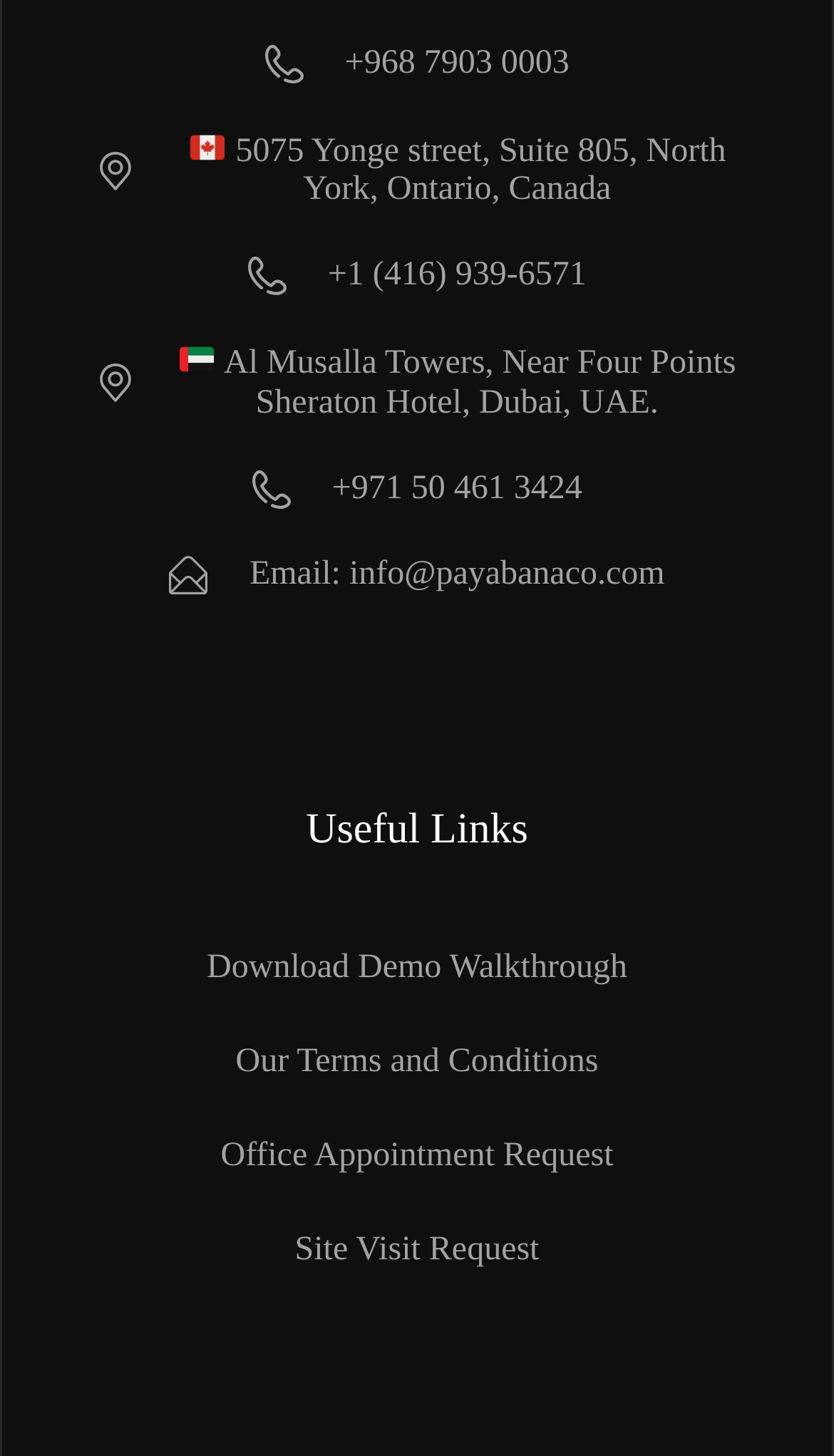Use a single word or phrase to respond to the question:
What is the purpose of the 'Office Appointment Request' link?

To request an office appointment